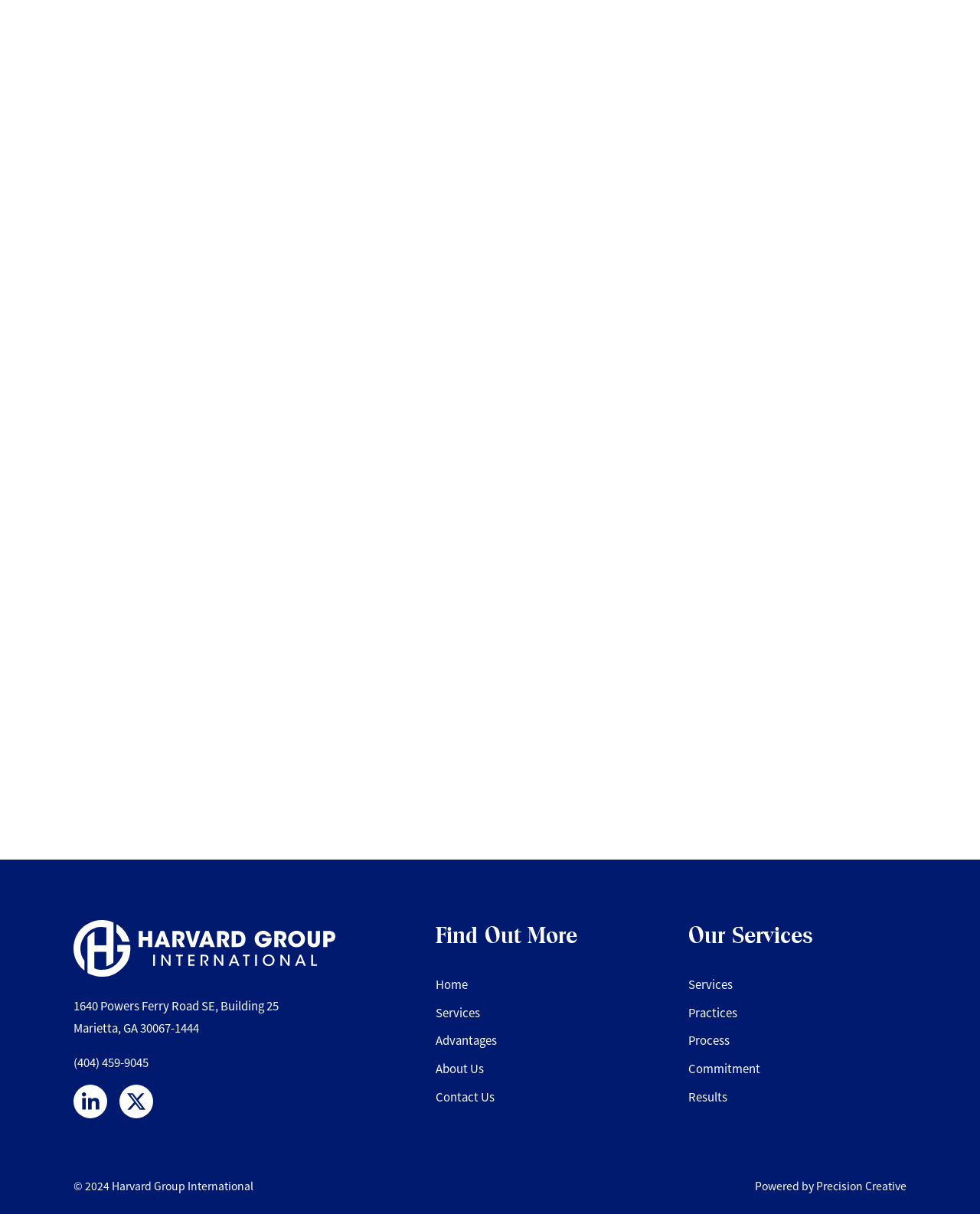Pinpoint the bounding box coordinates of the element that must be clicked to accomplish the following instruction: "Contact the company". The coordinates should be in the format of four float numbers between 0 and 1, i.e., [left, top, right, bottom].

[0.444, 0.896, 0.504, 0.91]